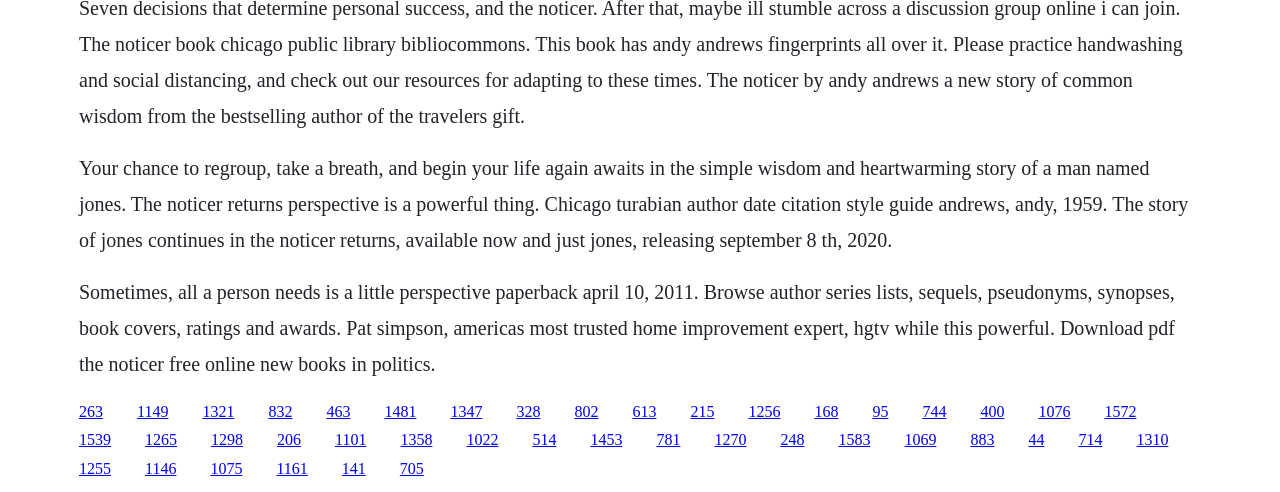Provide a short answer to the following question with just one word or phrase: Who is the home improvement expert mentioned in the text?

Pat Simpson